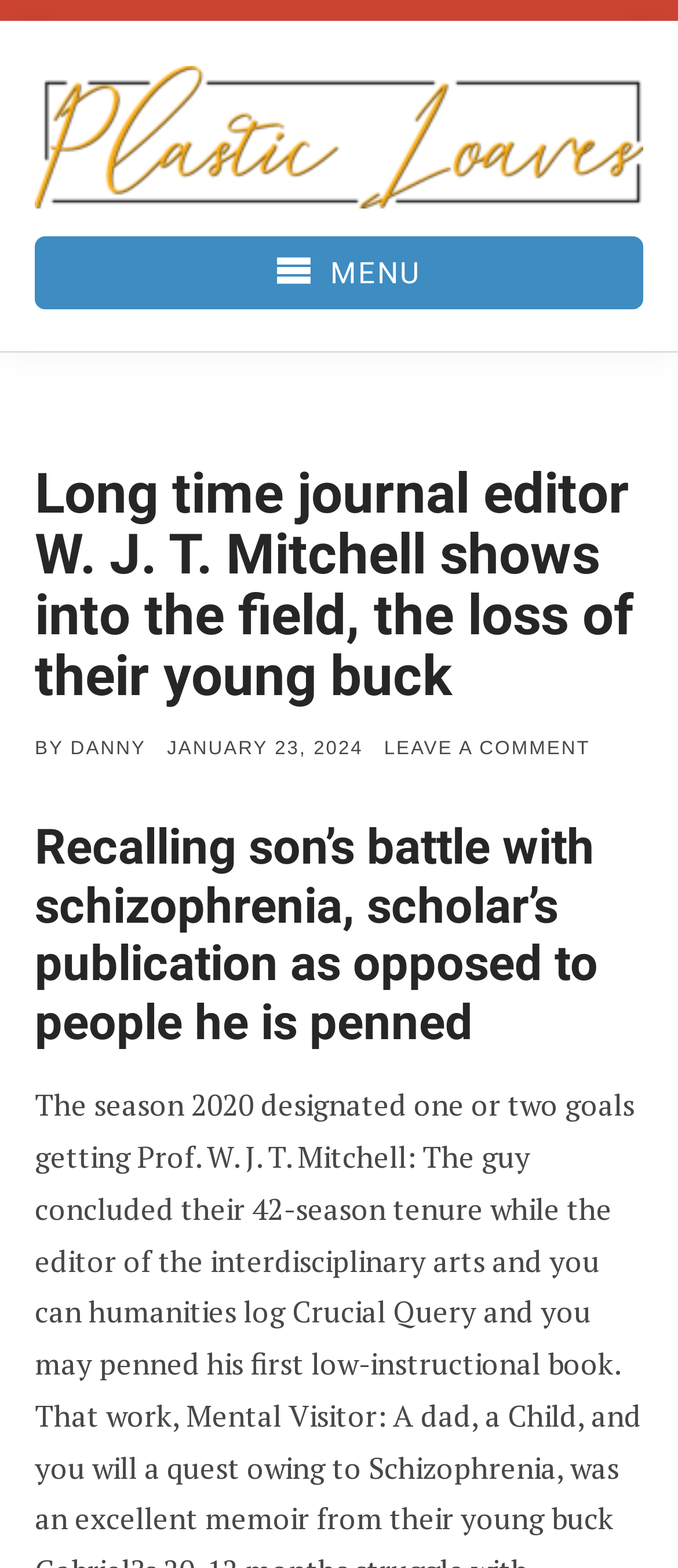Please determine the headline of the webpage and provide its content.

Long time journal editor W. J. T. Mitchell shows into the field, the loss of their young buck